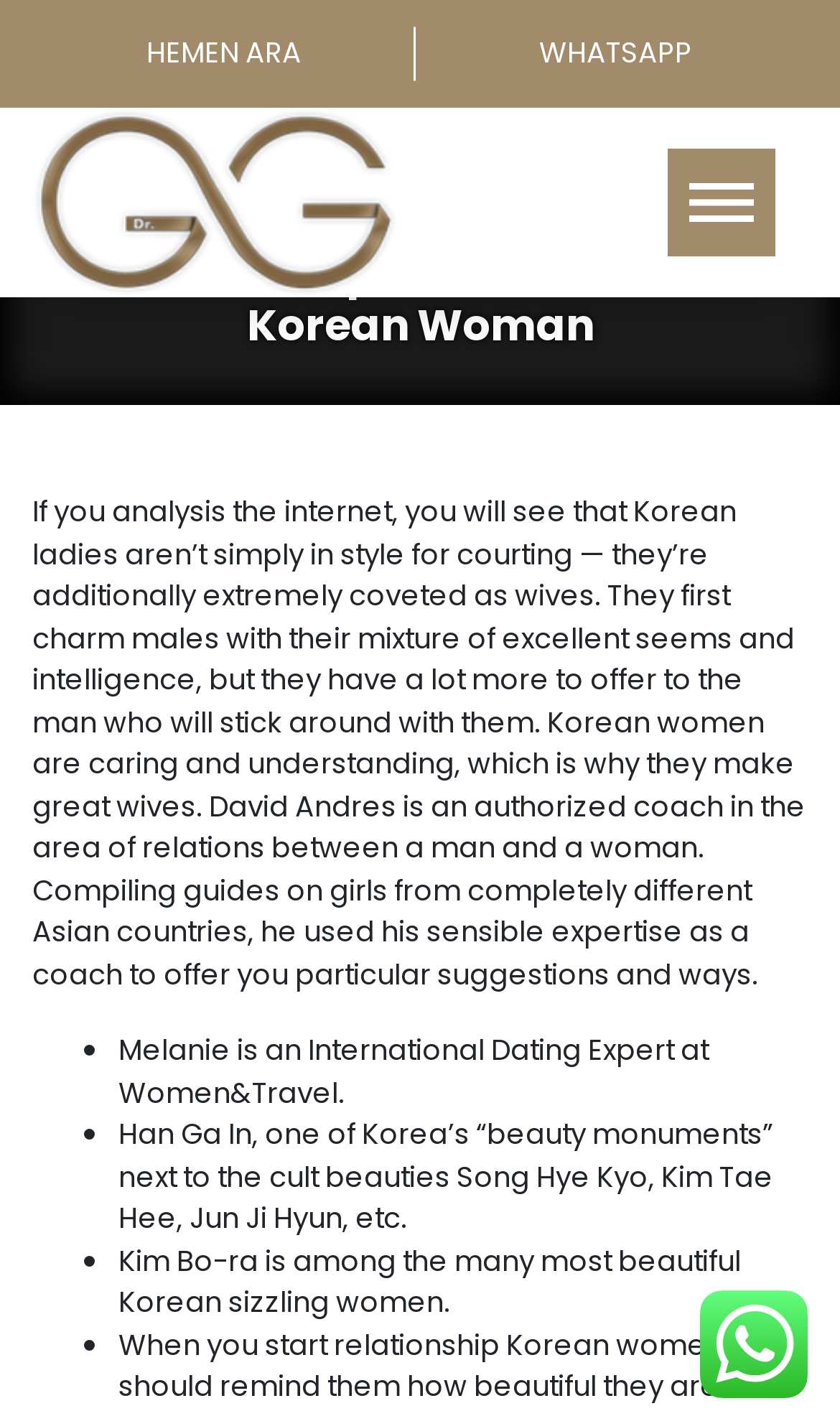Please provide a brief answer to the question using only one word or phrase: 
What is the name of the International Dating Expert?

Melanie